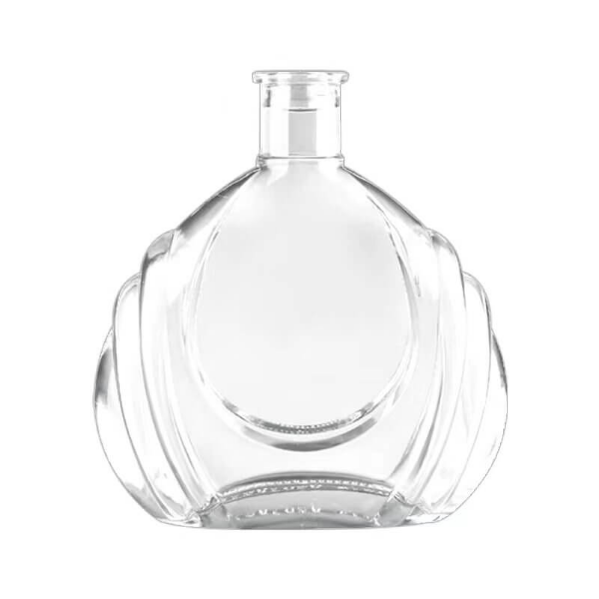Paint a vivid picture with your description of the image.

The image showcases a stunning 70cl transparent glass bottle designed specifically for brandy packaging. Characterized by its elegant bow-shaped curves and crystal-clear material, this empty liquor bottle offers both aesthetic appeal and practicality. The bottle features a sturdy, fitting neck suitable for a secure cap, ensuring the contents are well-preserved. Ideal for brands seeking to showcase their premium spirits, this bottle exemplifies quality and sophistication in design. Its dimensions and refined materials make it perfect for any high-end liquor product, appealing to both manufacturers and distributors in the spirits industry.